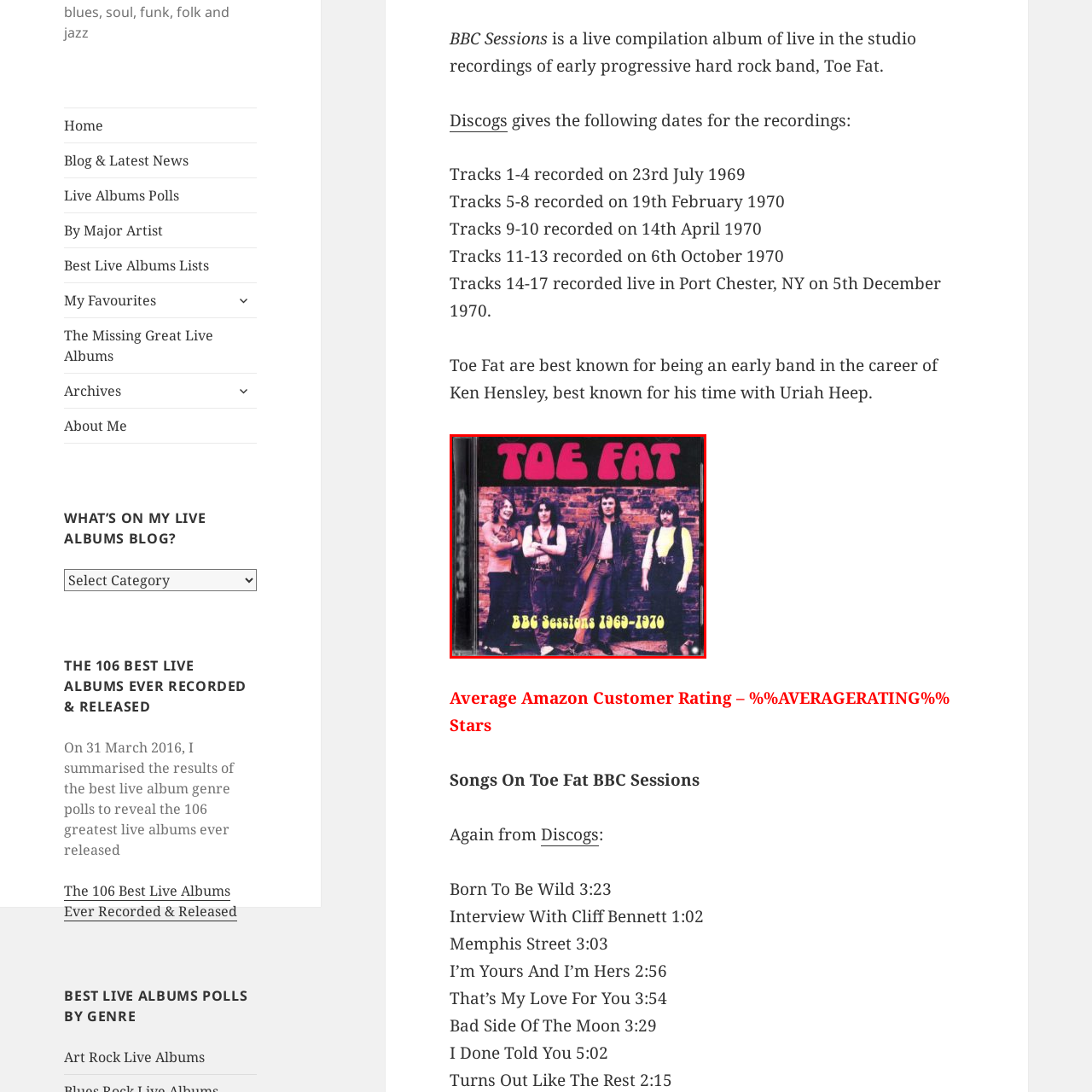Carefully scrutinize the image within the red border and generate a detailed answer to the following query, basing your response on the visual content:
What is the color of the subtitle 'BBC Sessions 1969-1970'?

The subtitle 'BBC Sessions 1969-1970' is situated at the bottom of the album cover in a contrasting yellow font, which provides a visual distinction from the title.